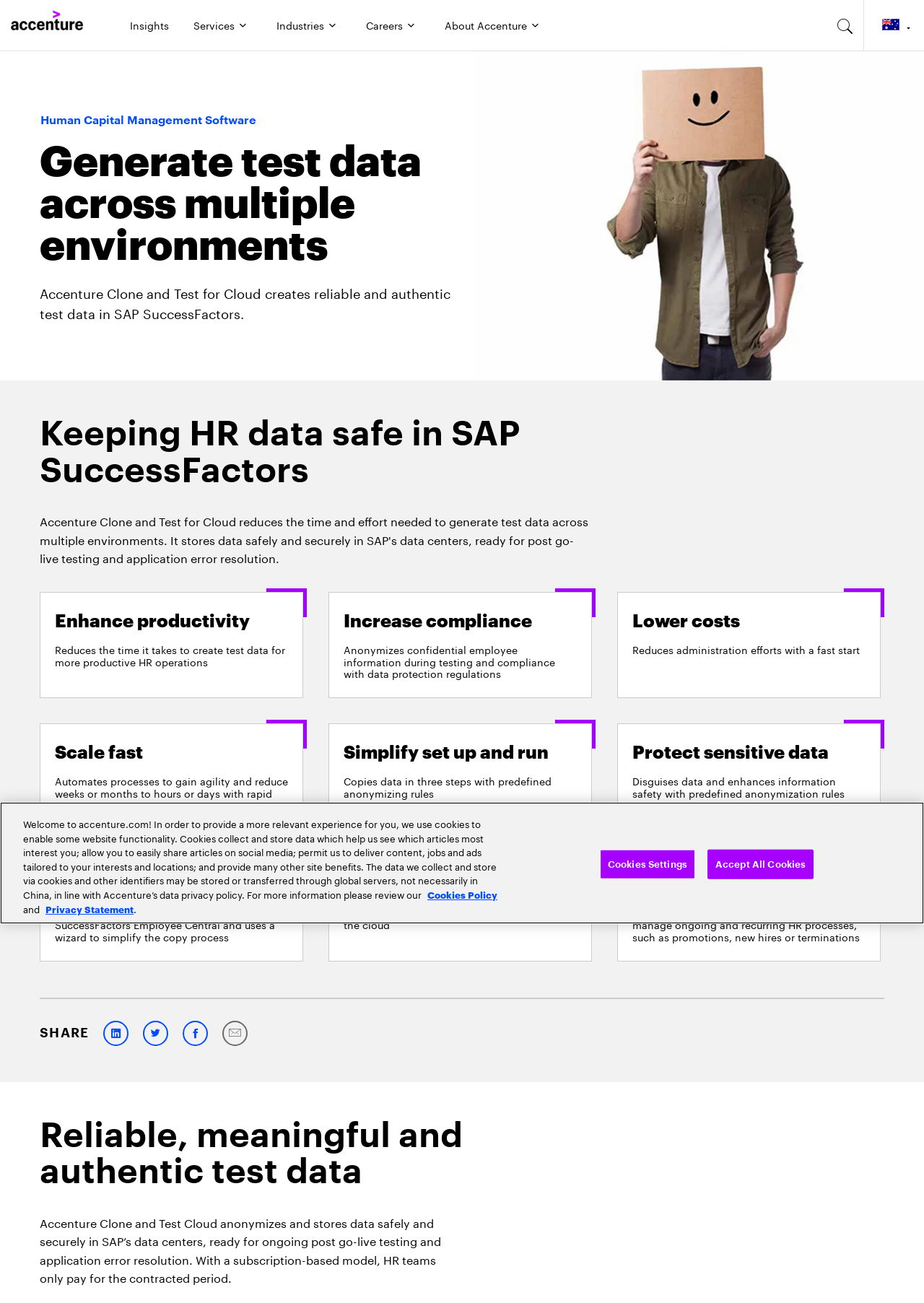Summarize the contents and layout of the webpage in detail.

The webpage is about Accenture Clone and Test for Cloud, a solution that creates reliable, meaningful, and authentic test data based on the SAP HANA Cloud Platform. 

At the top of the page, there is a navigation bar with links to Accenture home, Insights, Services, Industries, Careers, and About Accenture. On the right side of the navigation bar, there is a search icon and a country and language selector, which is currently set to Australia. 

Below the navigation bar, there is a breadcrumb navigation with a link to Human Capital Management Software. 

The main content of the page is divided into several sections. The first section has a heading that reads "Generate test data across multiple environments" and a paragraph of text that describes the solution. 

The next section has several headings, including "Keeping HR data safe in SAP SuccessFactors", "Enhance productivity", "Increase compliance", "Lower costs", "Scale fast", "Simplify set up and run", "Protect sensitive data", "Copy platform data", "Select datasets", and "Additional functionality". Each of these sections has a heading and a paragraph of text that describes the benefits of using Accenture Clone and Test for Cloud. 

At the bottom of the page, there are several social media buttons and a heading that reads "Reliable, meaningful and authentic test data". Below this heading, there is a paragraph of text that describes how the solution anonymizes and stores data safely and securely in SAP's data centers. 

Finally, there is a cookie banner at the bottom of the page with links to Accenture's Cookies Policy and Privacy Statement, as well as buttons to customize cookie settings or accept all cookies.